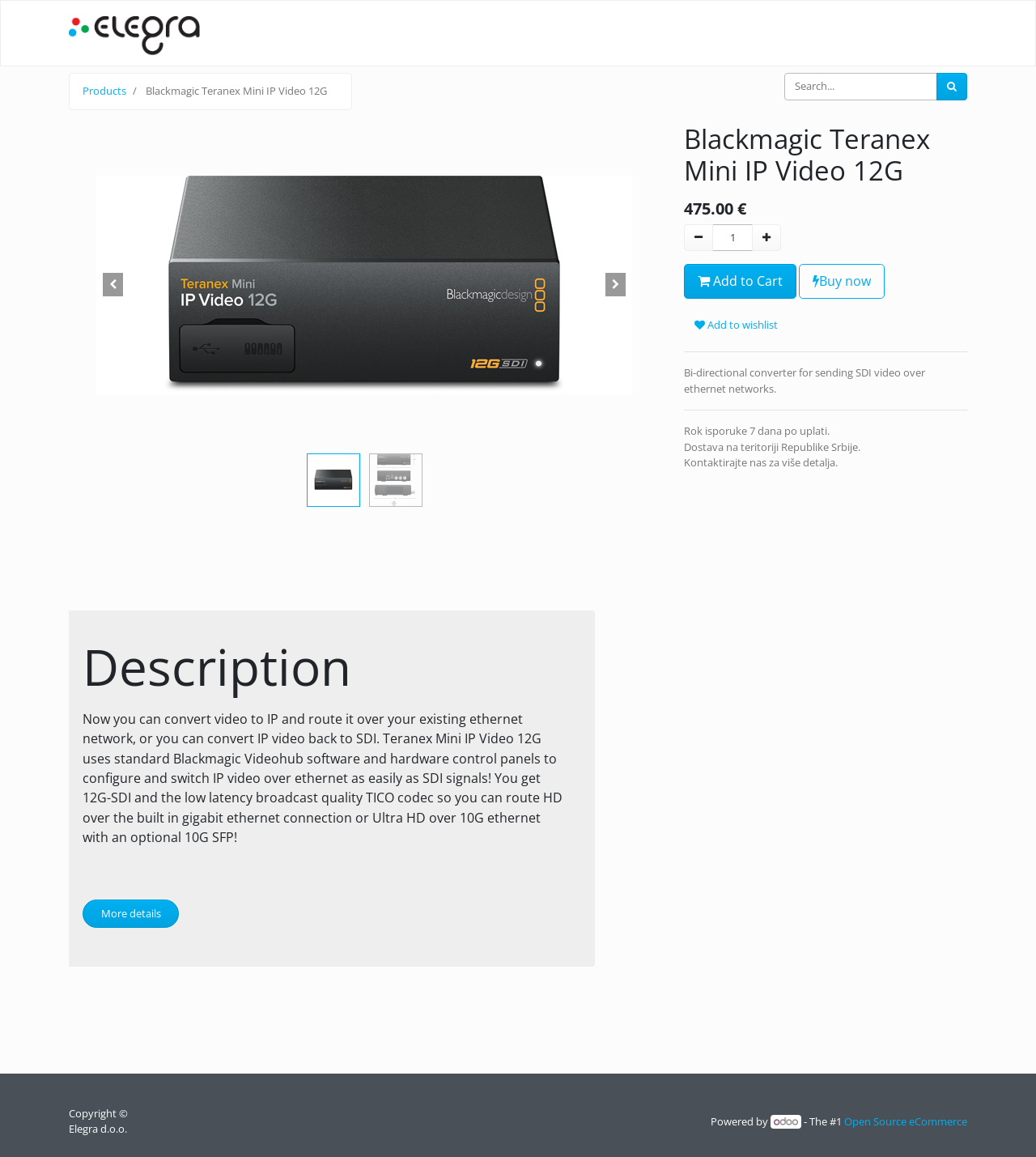Please identify and generate the text content of the webpage's main heading.

Blackmagic Teranex Mini IP Video 12G